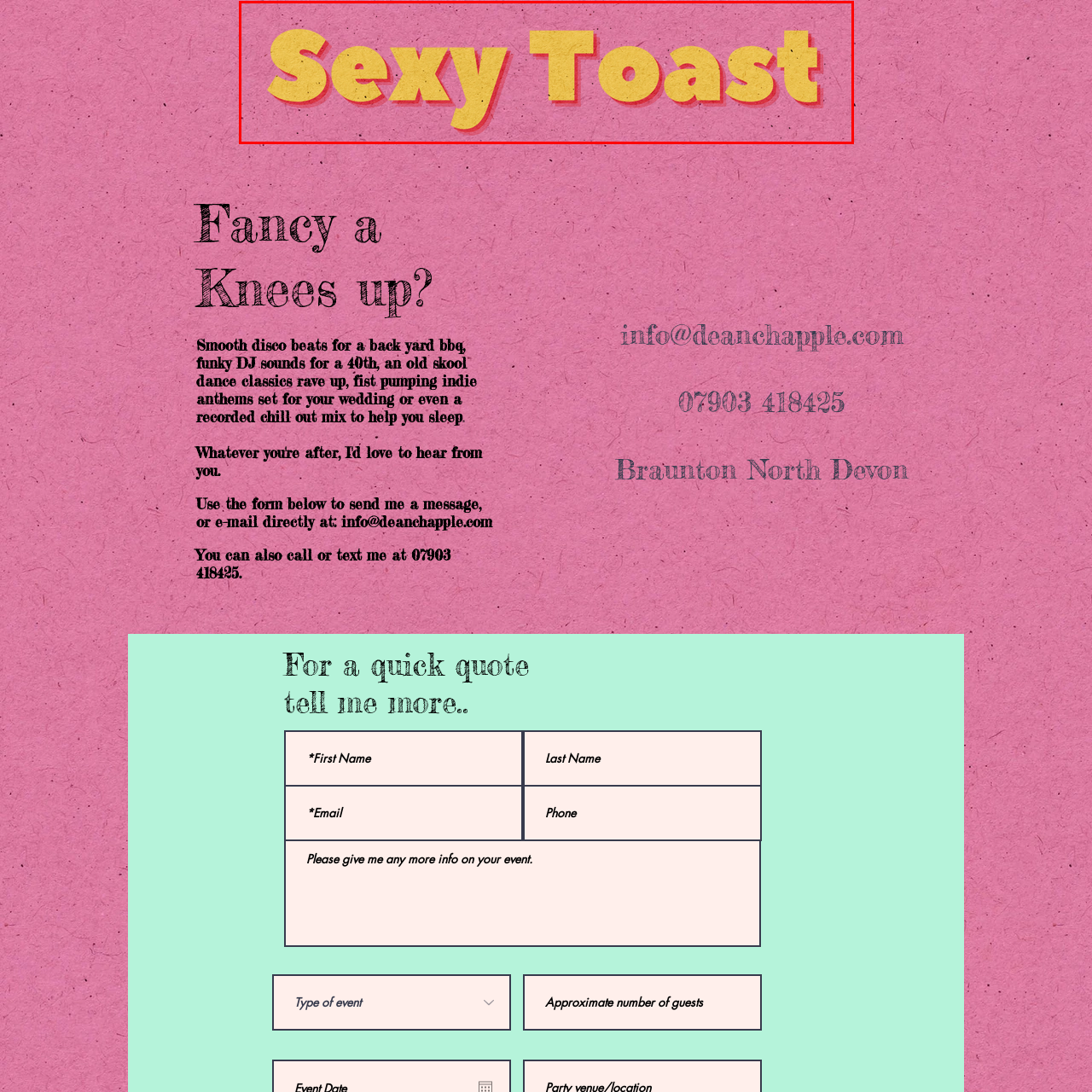Articulate a detailed description of the image inside the red frame.

The image features an eye-catching title that reads "Sexy Toast," presented in bold, playful typography. The text is styled in vibrant yellow against a soft pink background, creating a lively and fun aesthetic. This design evokes a sense of joy and celebration, fitting for a lively event or gathering. The phrase "Sexy Toast" suggests a whimsical take on social occasions, perhaps embodying themes of conviviality and good times, making it suitable for events like weddings, parties, or BBQs. The overall look is modern and inviting, designed to capture attention and spark curiosity about the celebrations it represents.